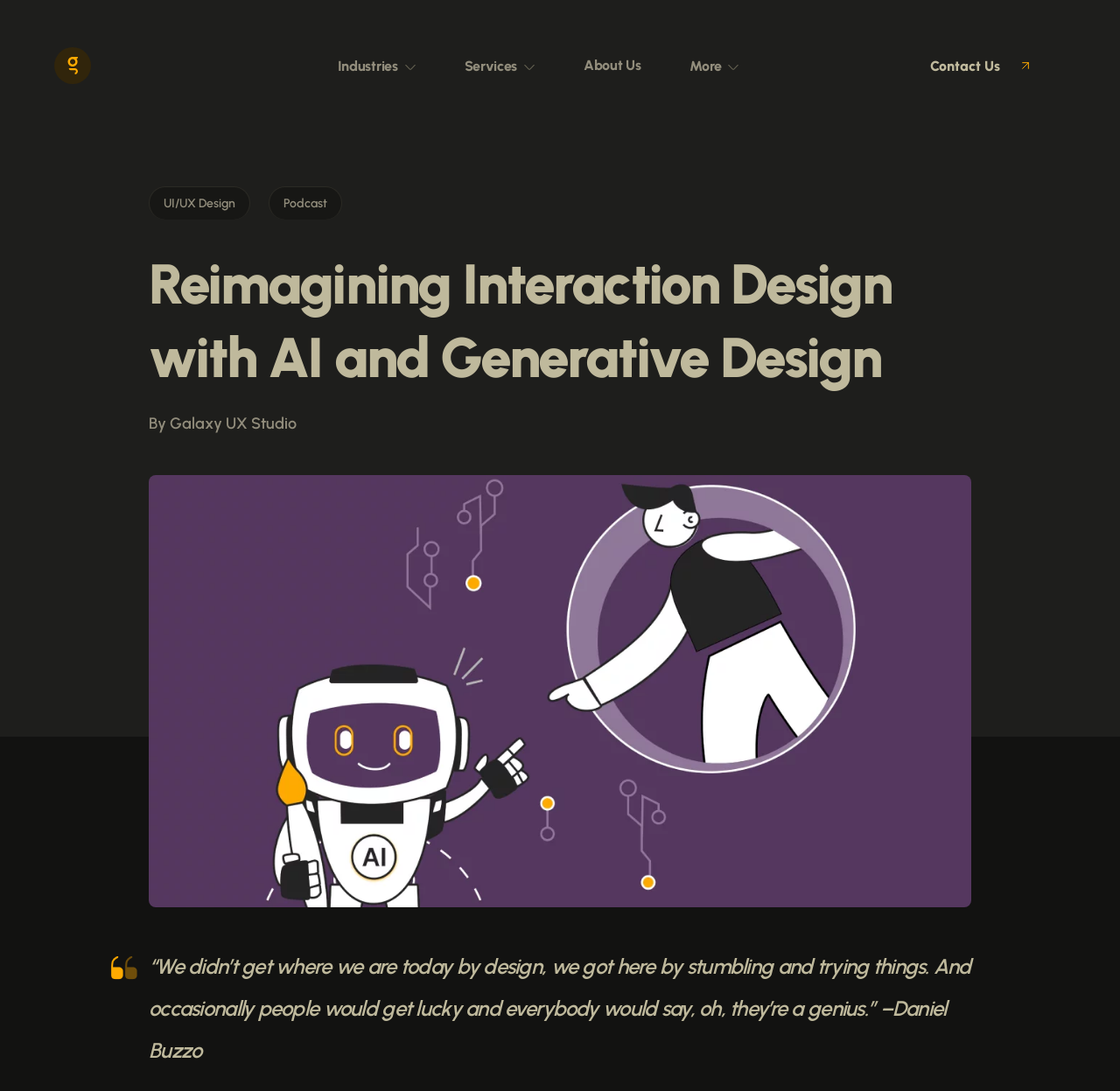Please identify the bounding box coordinates of the element's region that should be clicked to execute the following instruction: "Click on the 'Continue to read' link". The bounding box coordinates must be four float numbers between 0 and 1, i.e., [left, top, right, bottom].

None